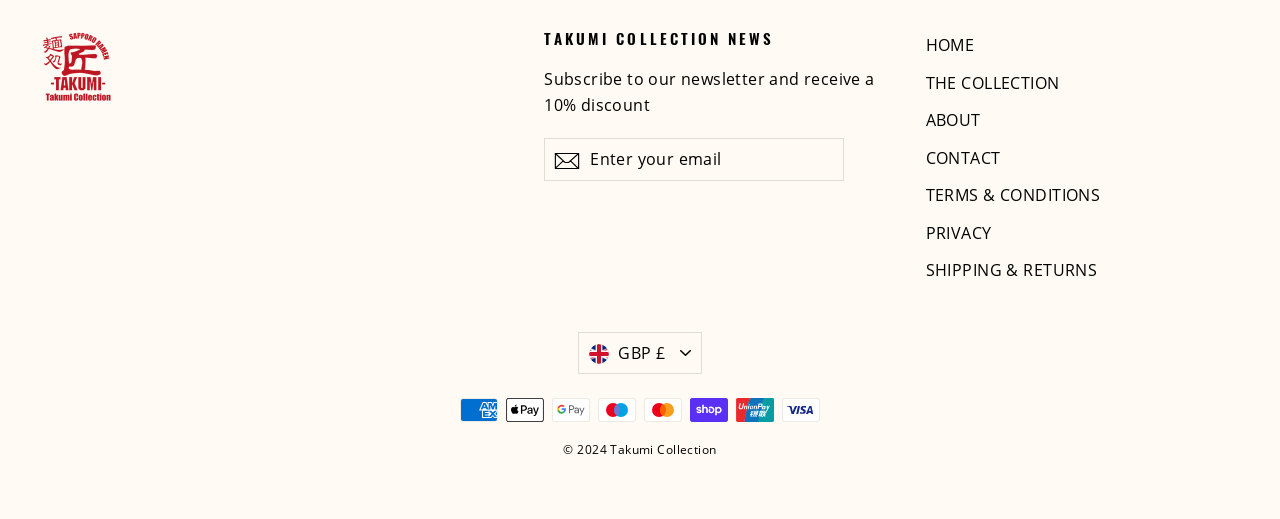Identify the bounding box coordinates for the UI element described as: "Subscribe".

[0.425, 0.266, 0.461, 0.349]